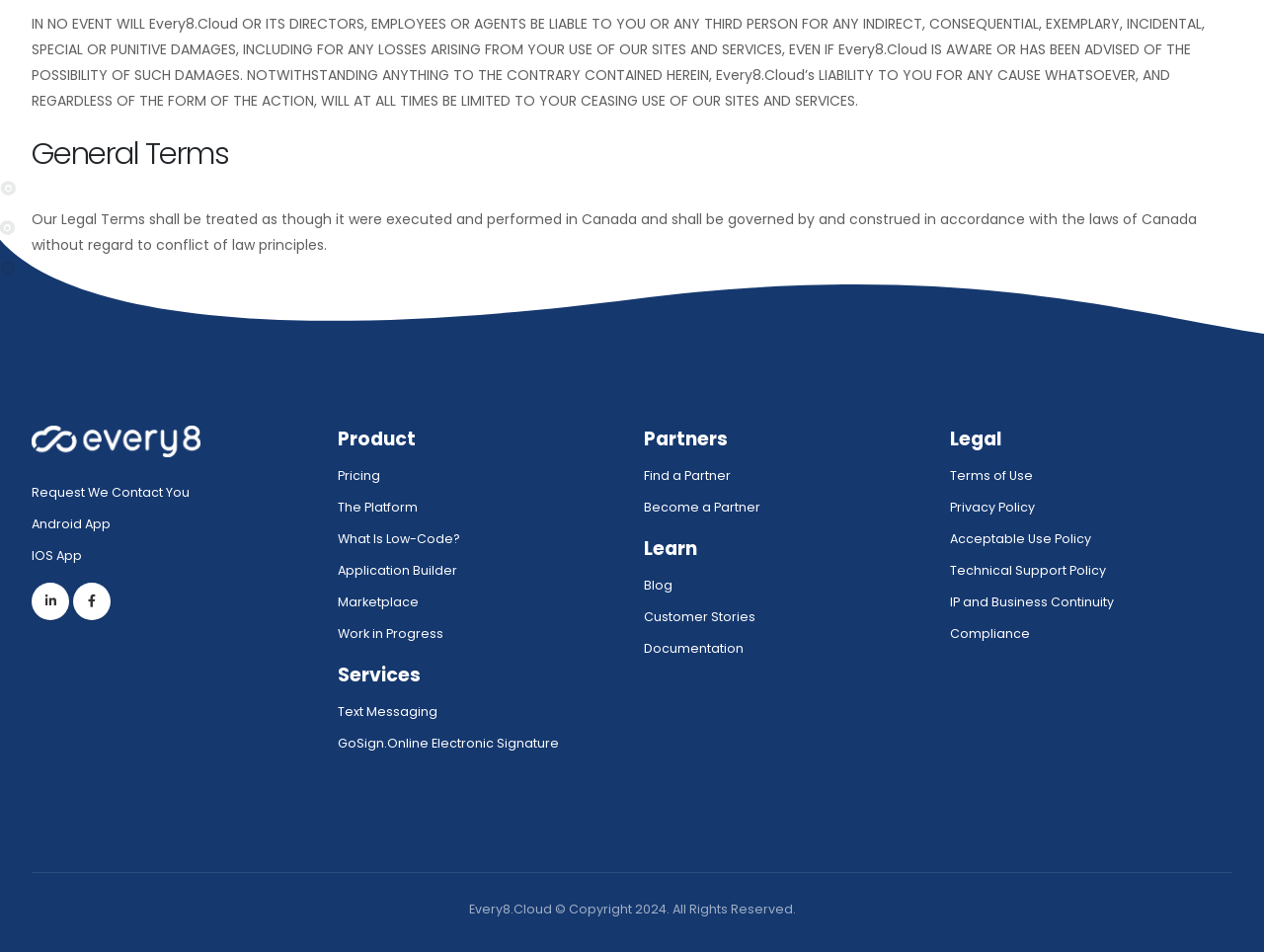Please determine the bounding box coordinates of the clickable area required to carry out the following instruction: "Click the Every8.Cloud logo". The coordinates must be four float numbers between 0 and 1, represented as [left, top, right, bottom].

[0.025, 0.462, 0.159, 0.48]